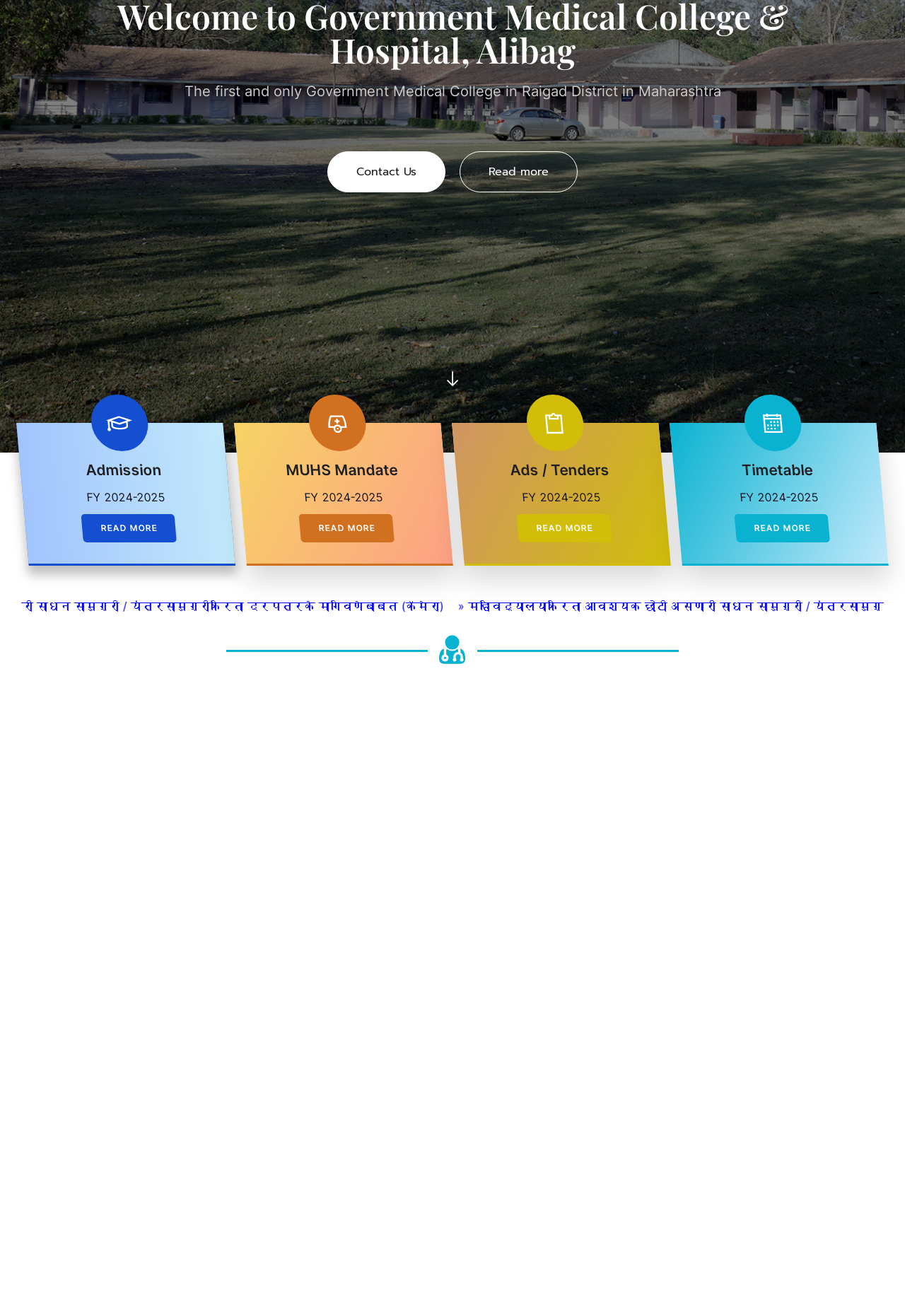Provide the bounding box coordinates for the UI element that is described by this text: "Read More". The coordinates should be in the form of four float numbers between 0 and 1: [left, top, right, bottom].

[0.811, 0.391, 0.917, 0.412]